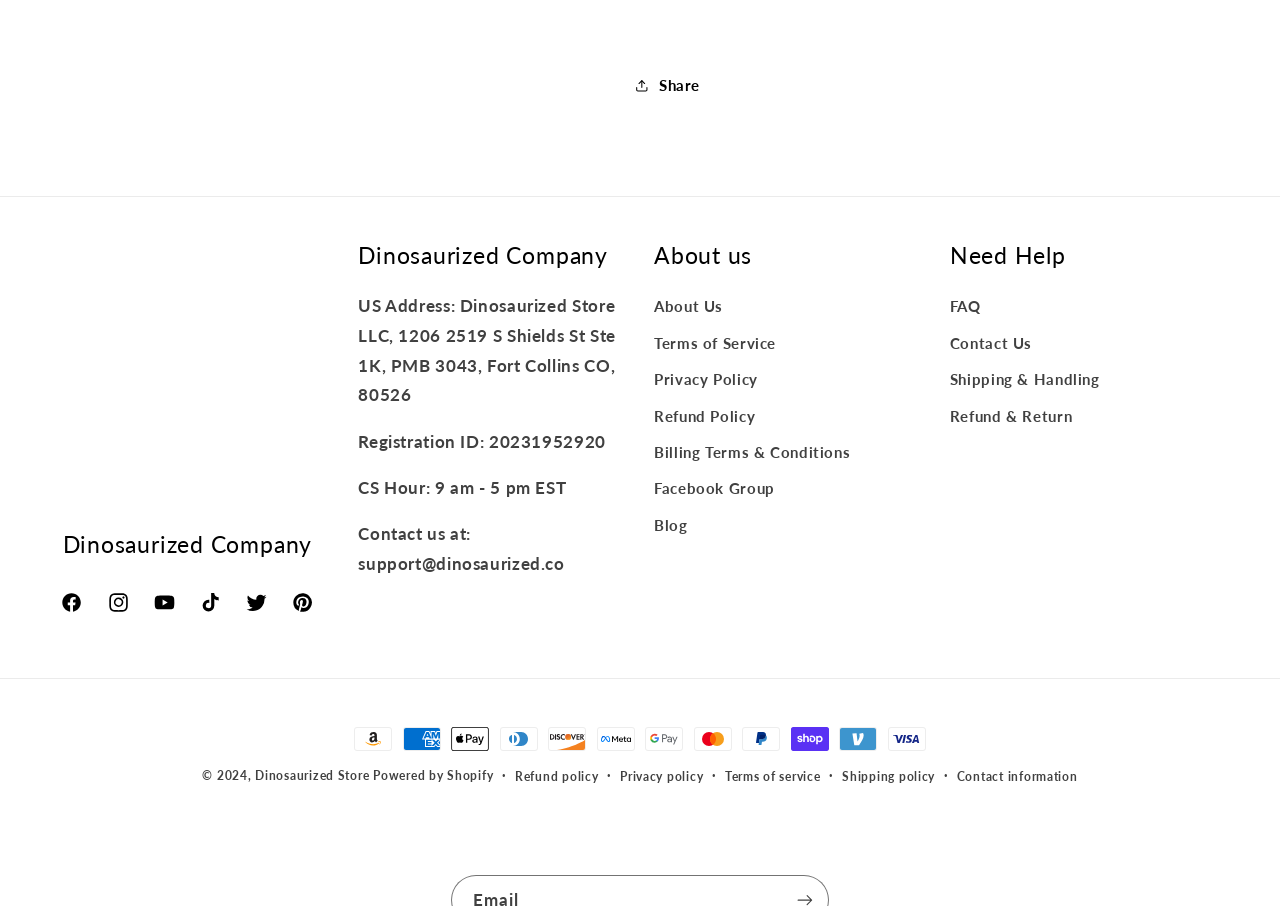Identify the bounding box of the UI element described as follows: "title="A Beautiful Space"". Provide the coordinates as four float numbers in the range of 0 to 1 [left, top, right, bottom].

None